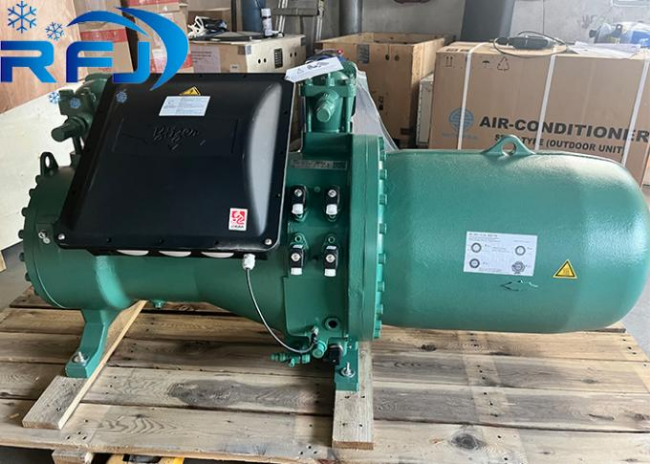What is the purpose of the black protective cover?
Answer the question with a single word or phrase, referring to the image.

careful handling or storage